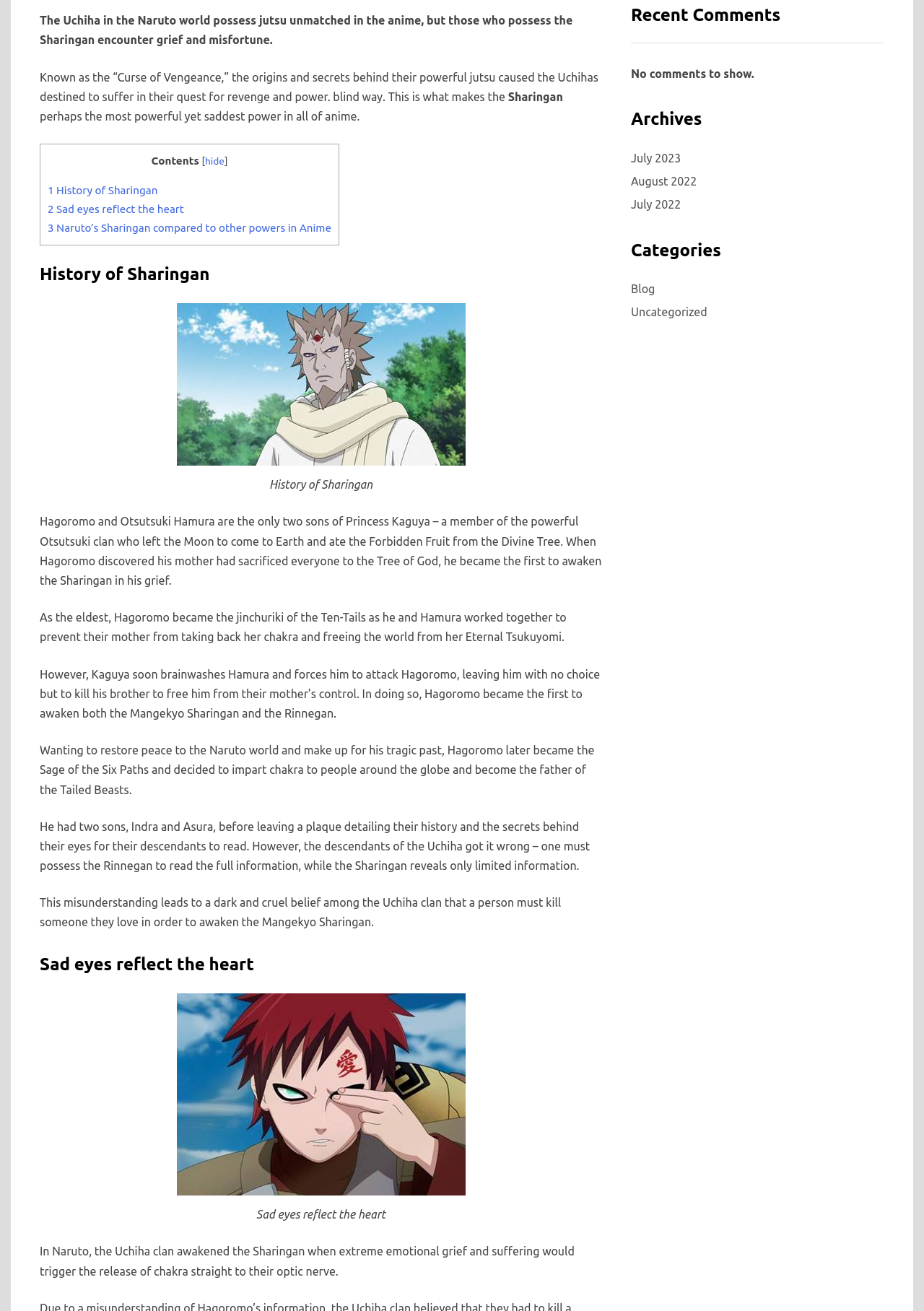Show the bounding box coordinates for the HTML element described as: "Uncategorized".

[0.683, 0.23, 0.765, 0.246]